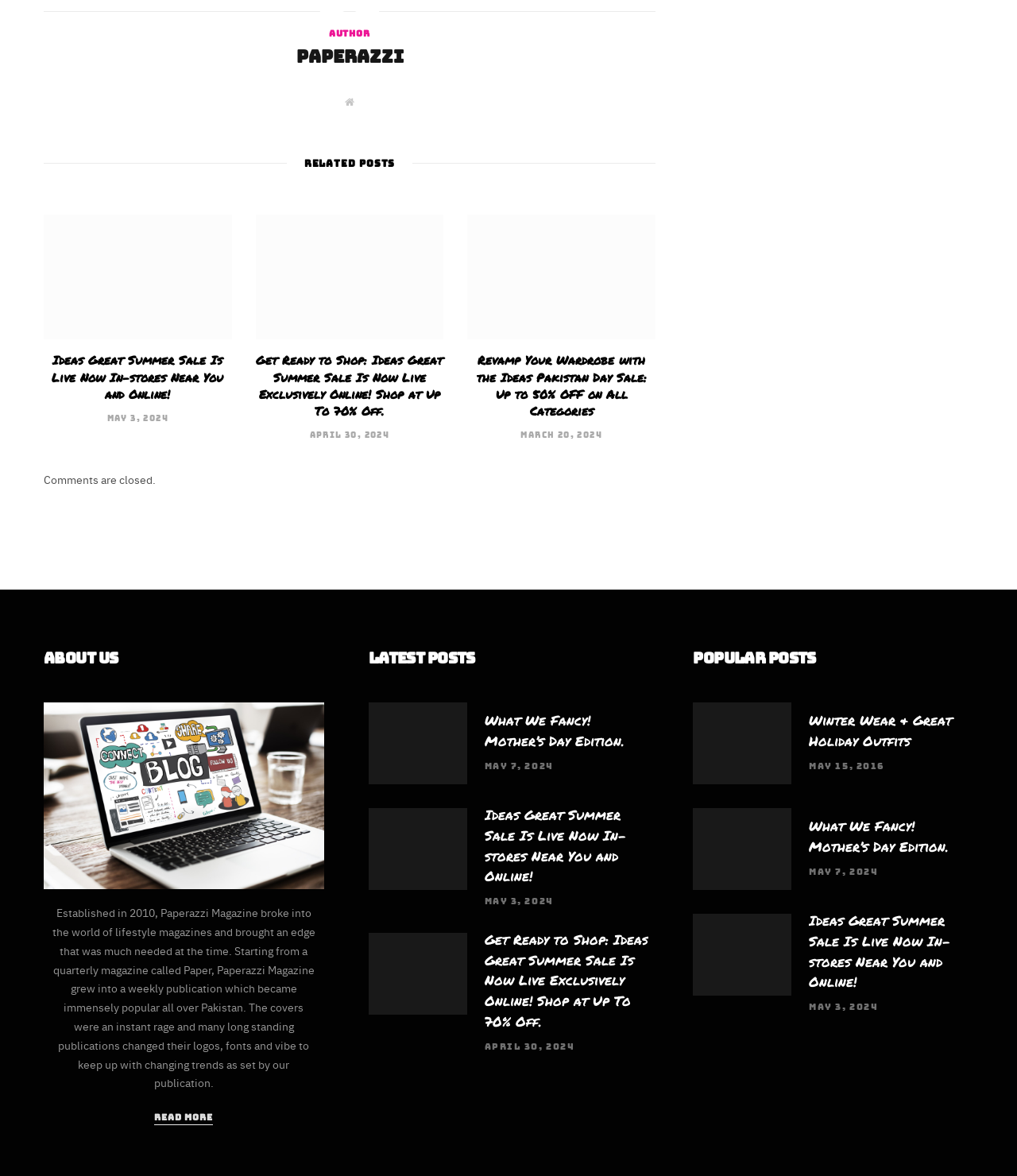What is the name of the magazine?
Provide a short answer using one word or a brief phrase based on the image.

Paperazzi